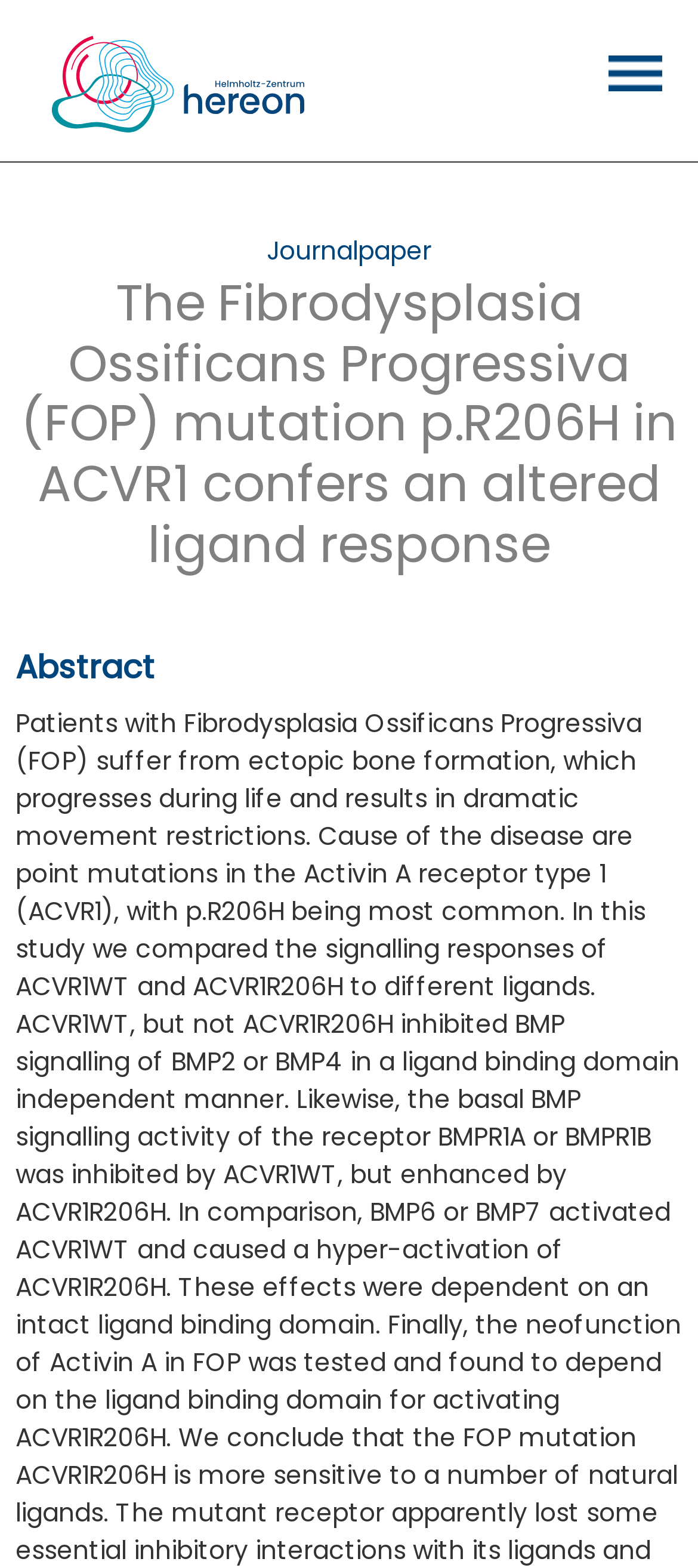What is the type of publication on this page?
Refer to the image and provide a concise answer in one word or phrase.

Journal paper